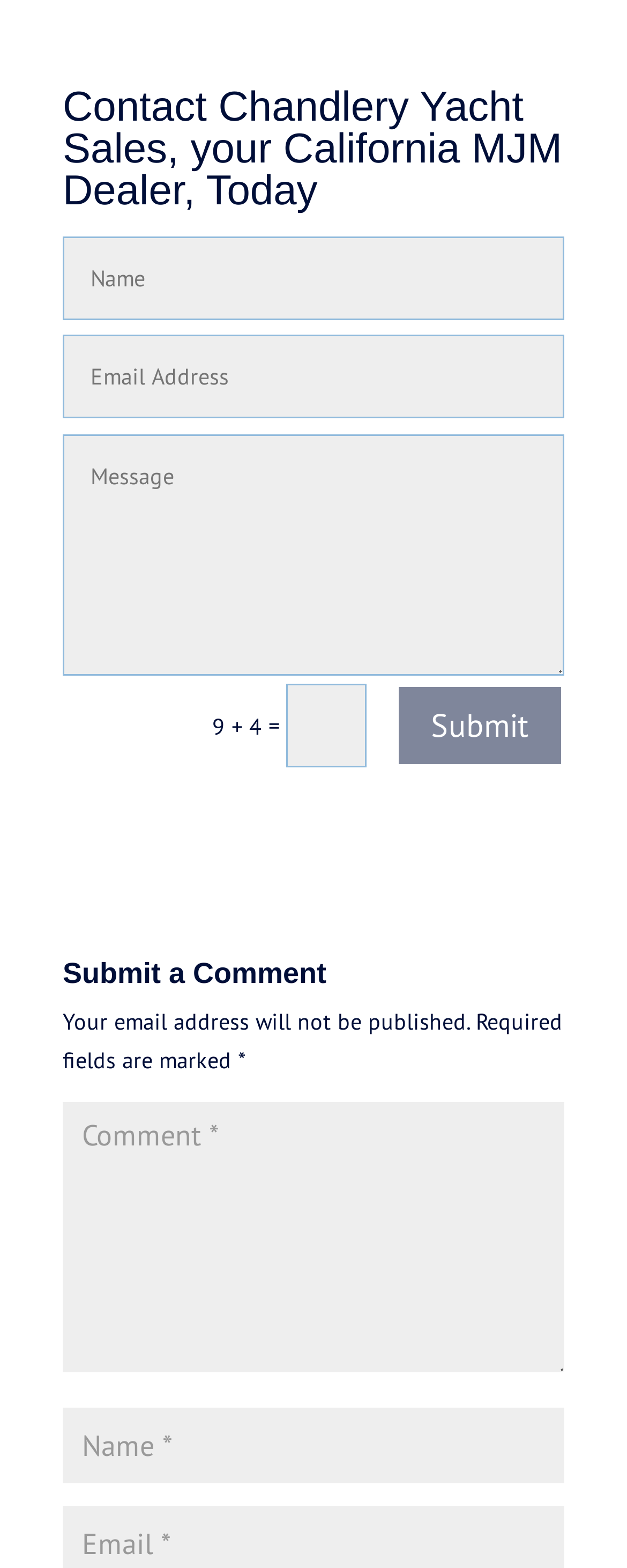Using the webpage screenshot and the element description name="et_pb_contact_message_0" placeholder="Message", determine the bounding box coordinates. Specify the coordinates in the format (top-left x, top-left y, bottom-right x, bottom-right y) with values ranging from 0 to 1.

[0.101, 0.277, 0.9, 0.431]